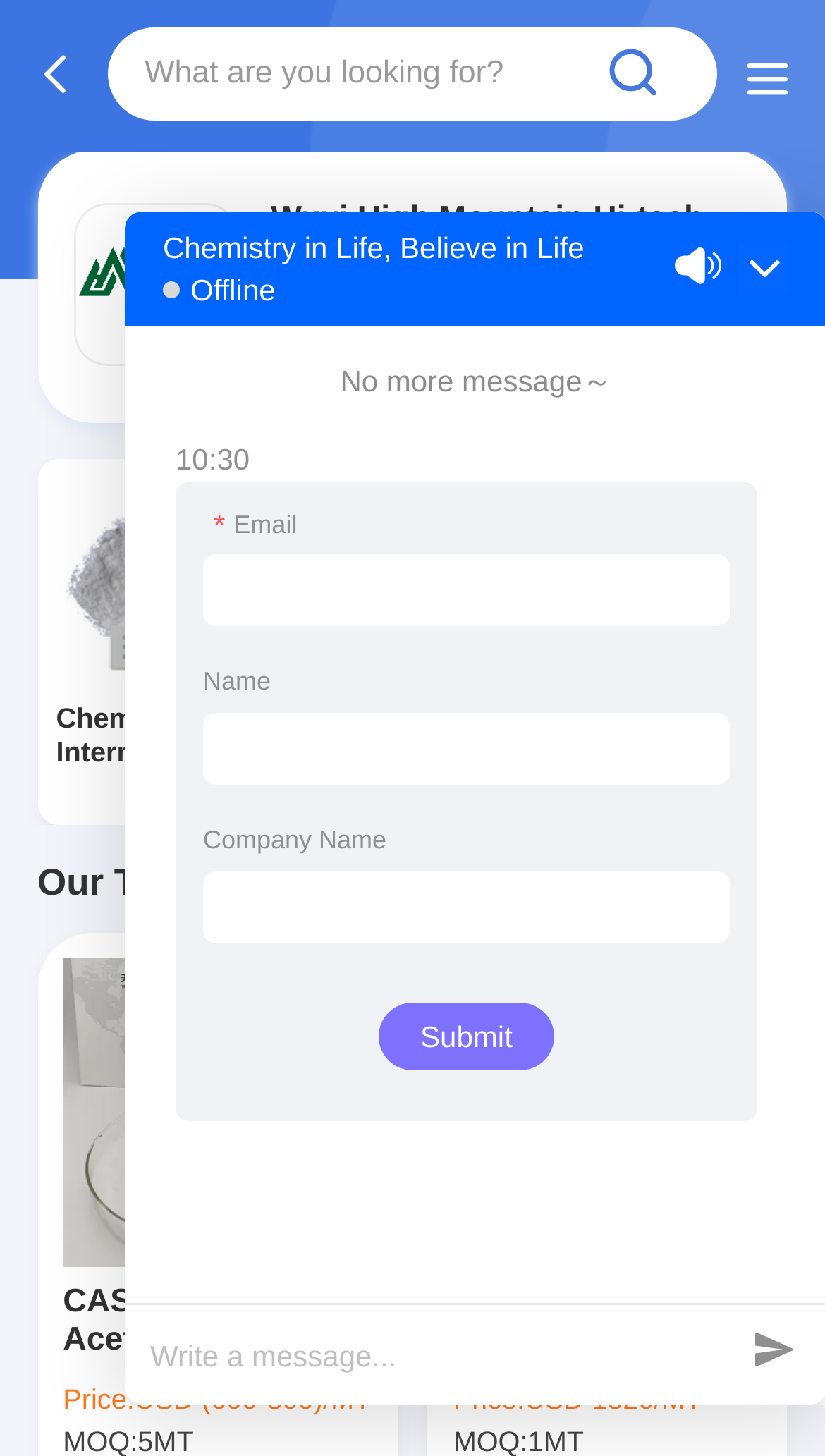Pinpoint the bounding box coordinates of the element that must be clicked to accomplish the following instruction: "Search for a product". The coordinates should be in the format of four float numbers between 0 and 1, i.e., [left, top, right, bottom].

[0.13, 0.019, 0.87, 0.083]